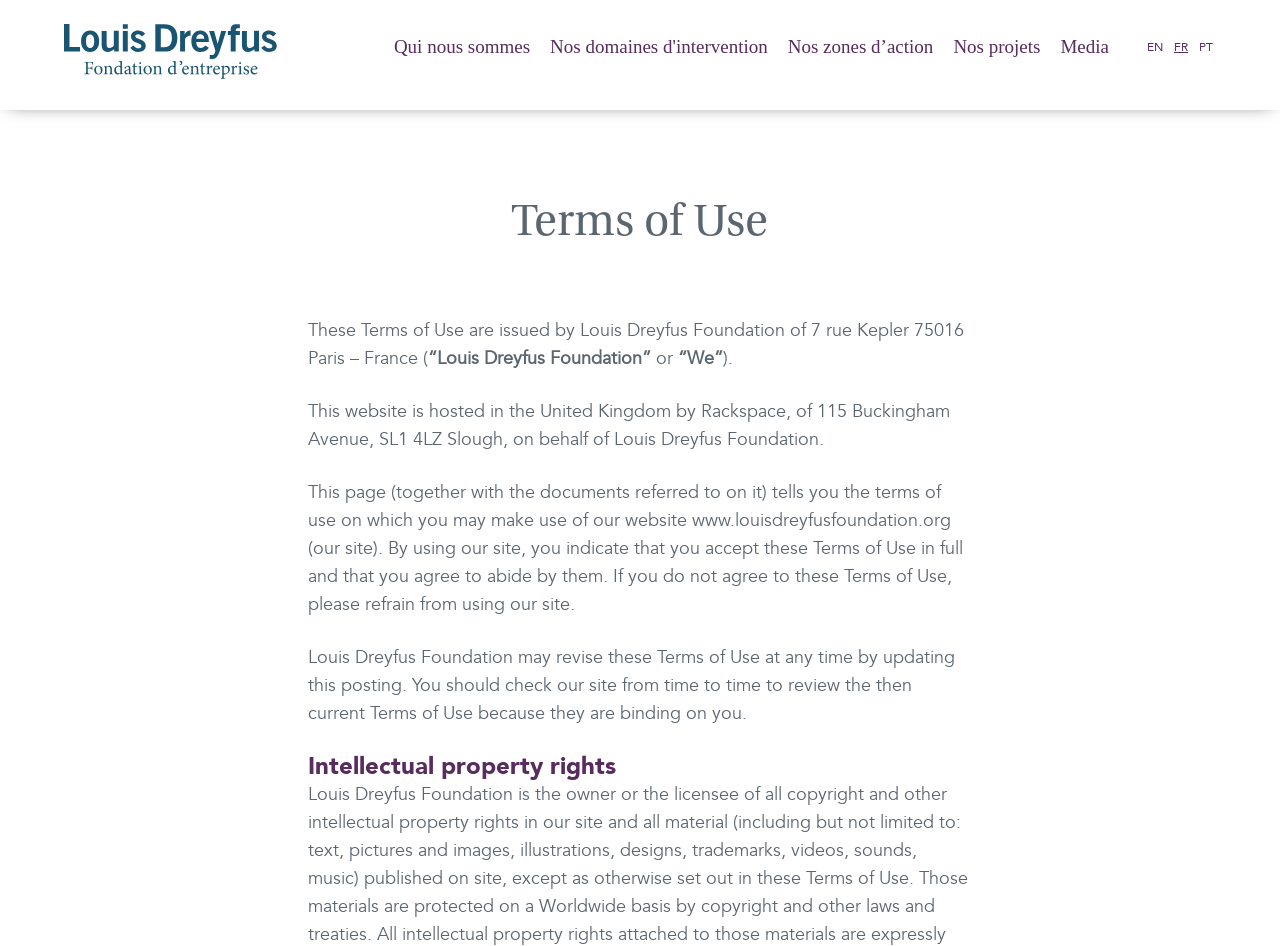Locate the bounding box coordinates of the clickable part needed for the task: "Expand the child menu".

None